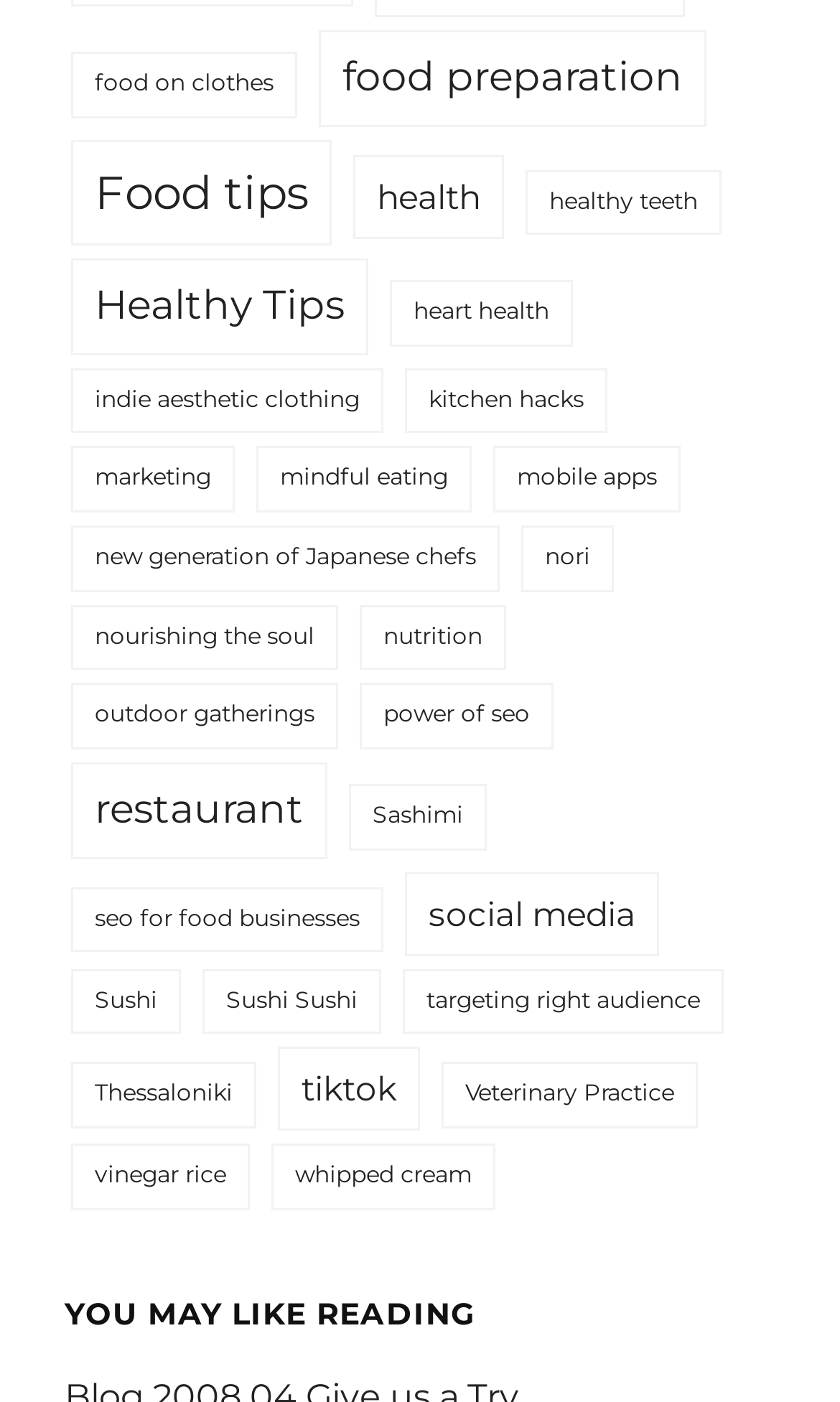Please provide a comprehensive response to the question below by analyzing the image: 
How many links are related to food?

I counted the links that have keywords related to food, such as 'food on clothes', 'food preparation', 'Sashimi', 'Sushi', 'vinegar rice', 'whipped cream', and others. There are 14 links in total that are related to food.